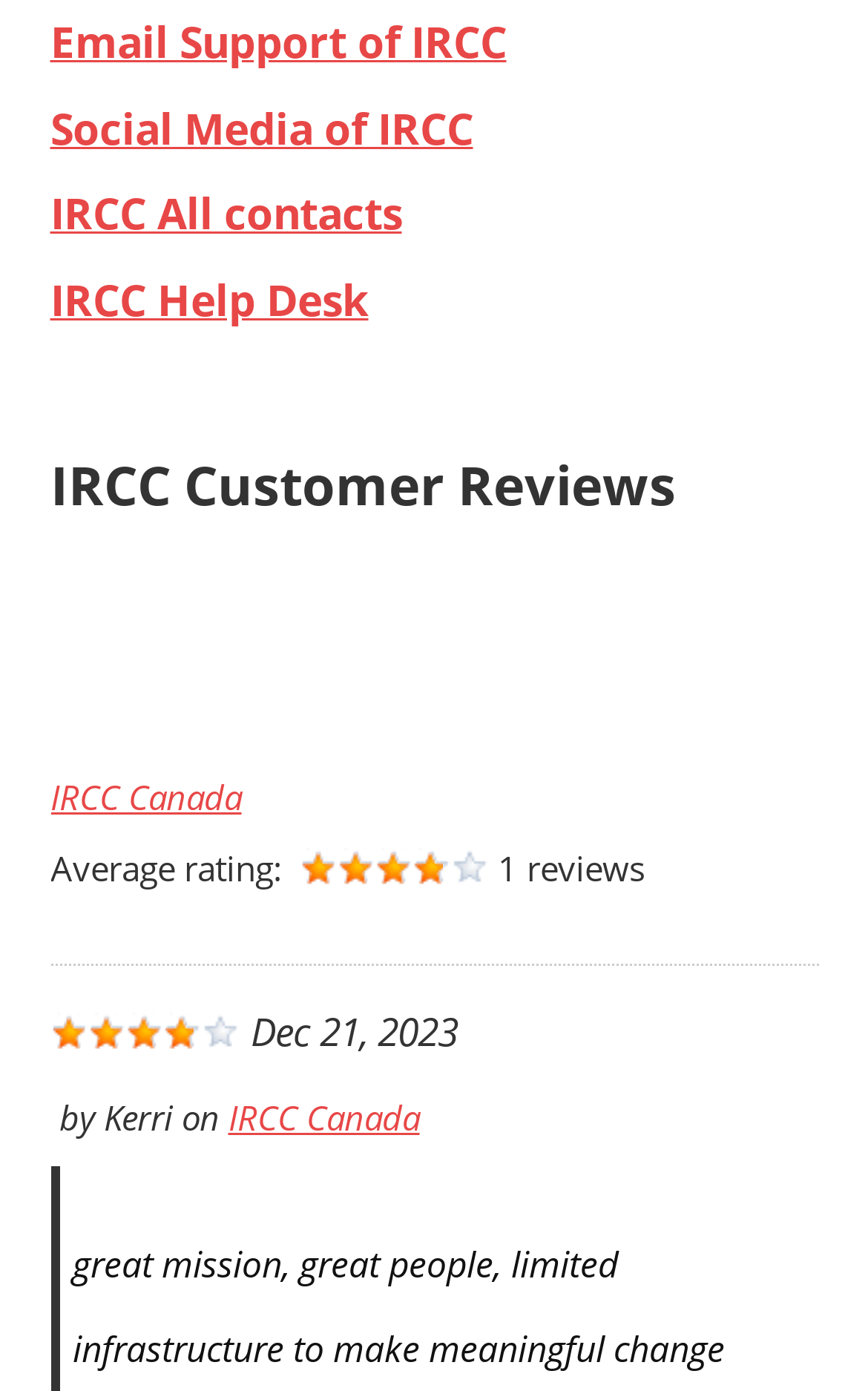Who wrote the review for IRCC?
From the details in the image, provide a complete and detailed answer to the question.

The webpage mentions 'Kerri' as the author of the review, which is dated 'Dec 21, 2023'.